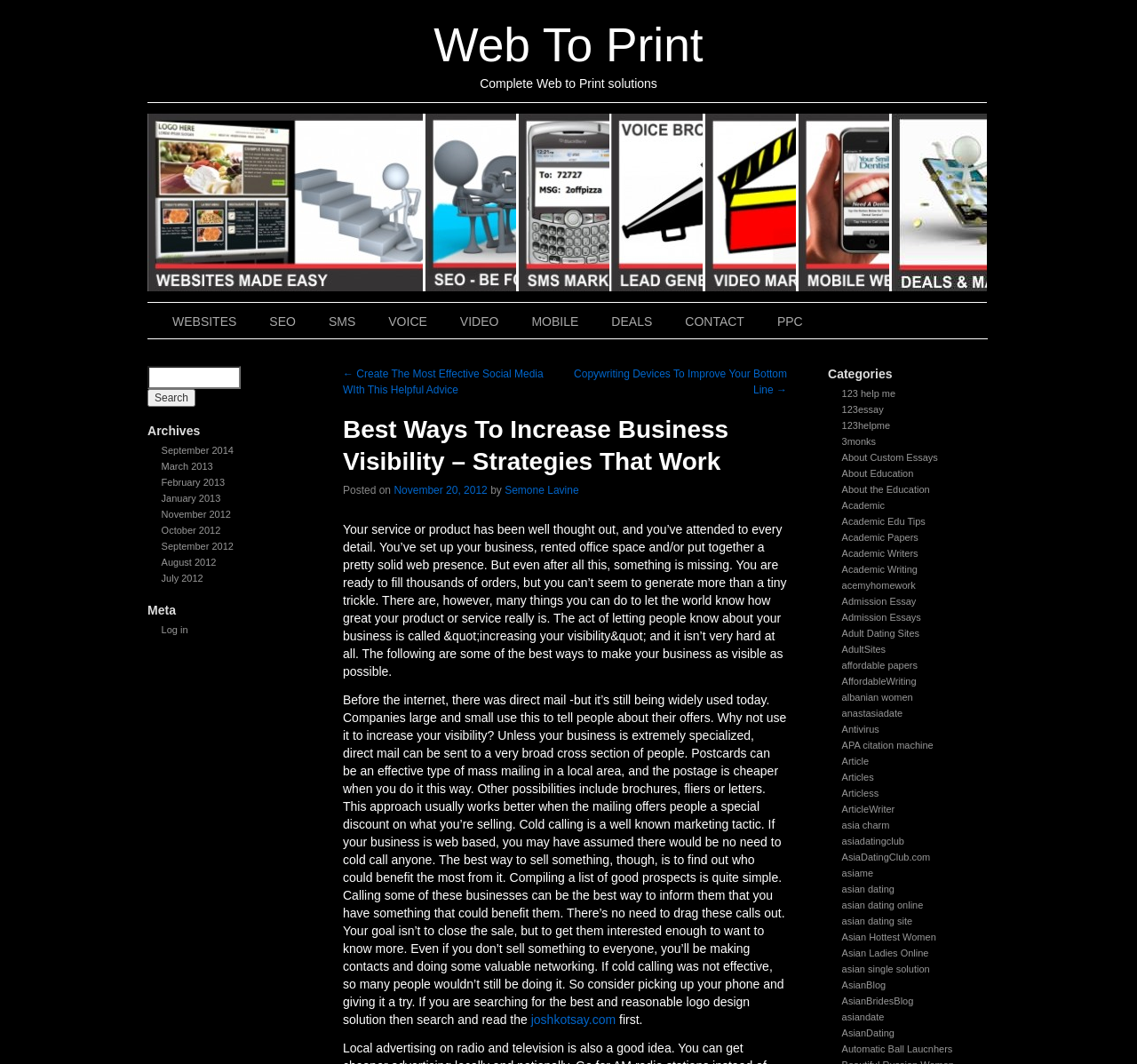Please identify the primary heading of the webpage and give its text content.

Best Ways To Increase Business Visibility – Strategies That Work